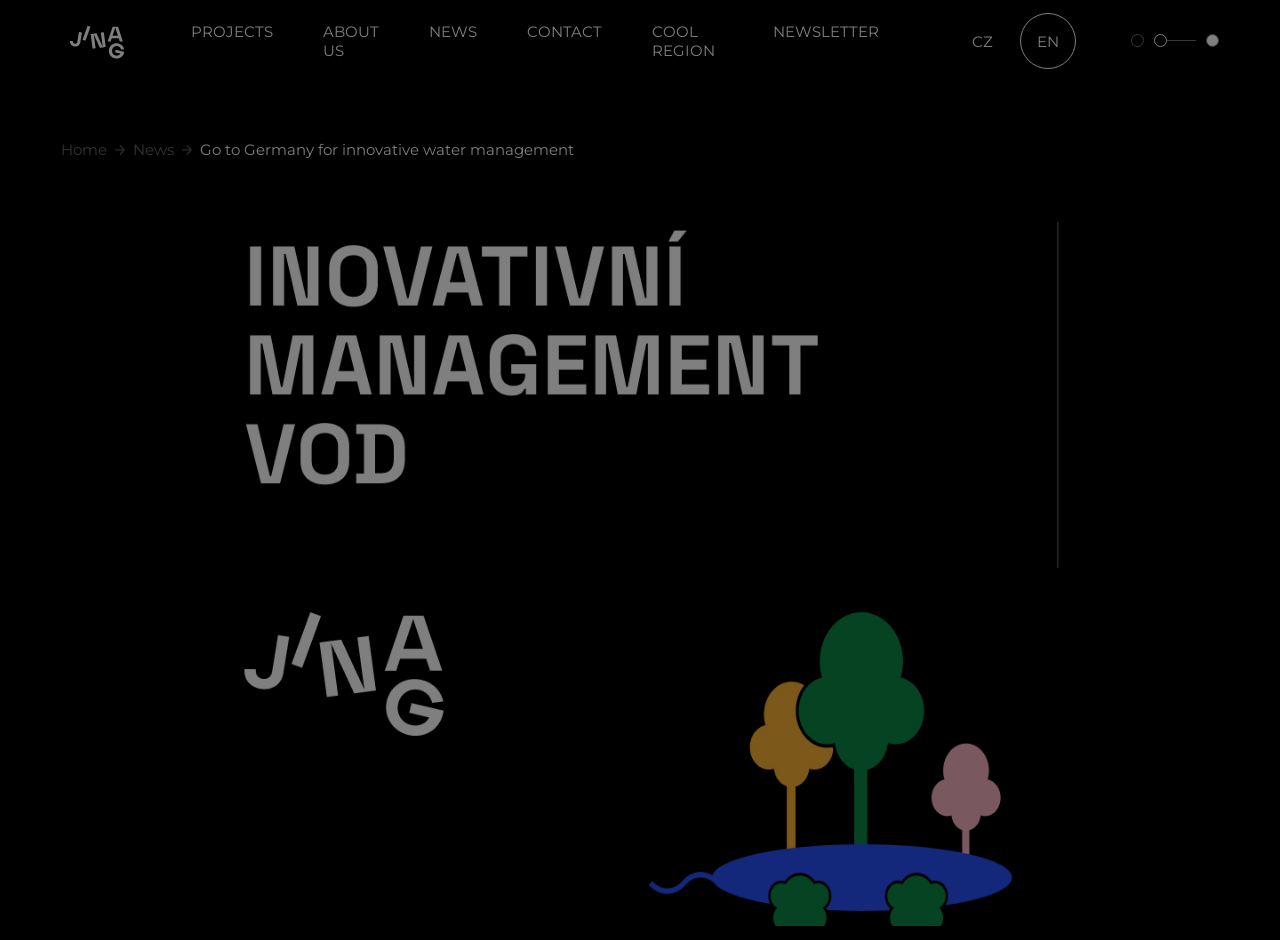How many language options are available?
Using the visual information, reply with a single word or short phrase.

2